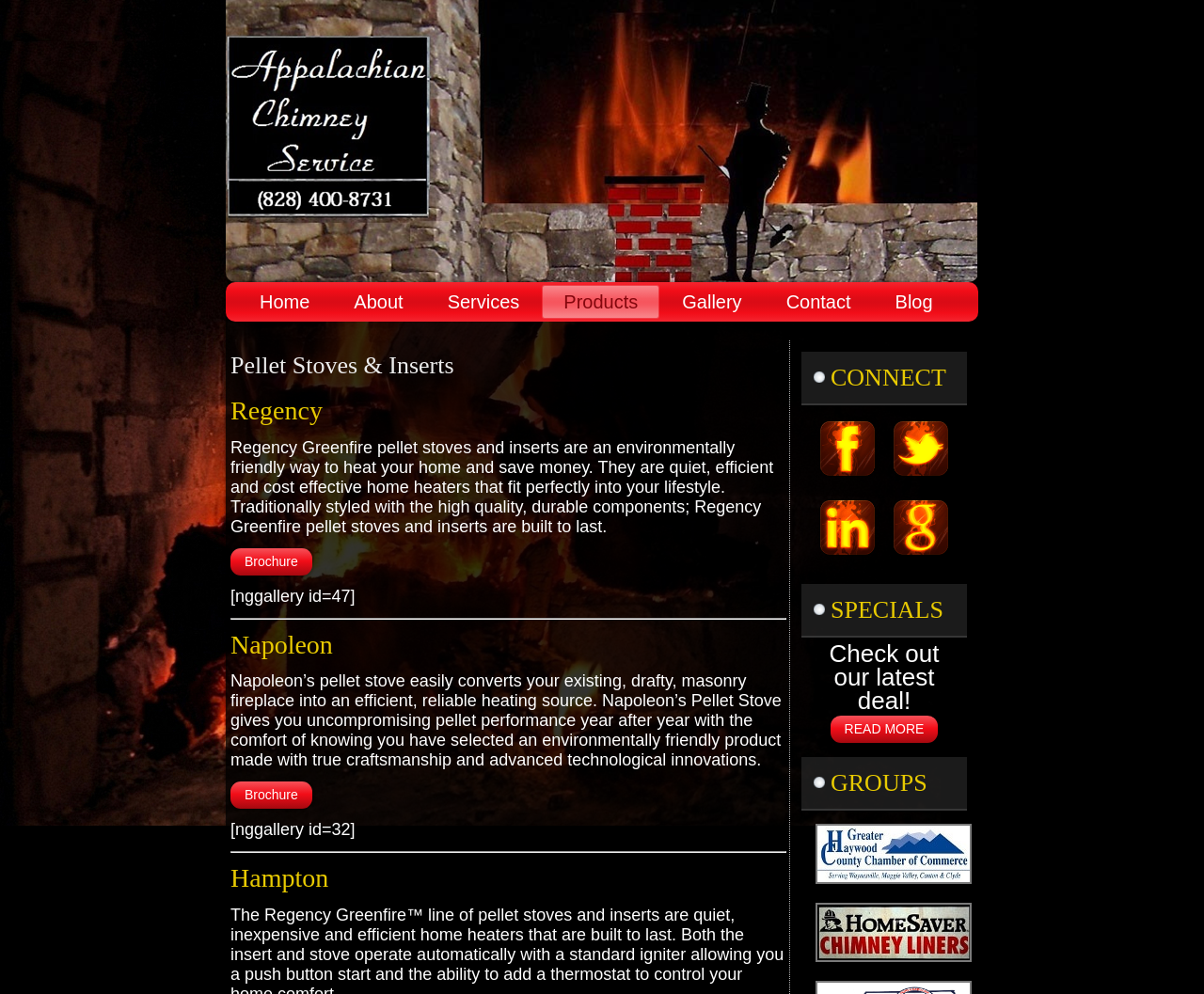What type of products are featured on this webpage?
Refer to the screenshot and deliver a thorough answer to the question presented.

Based on the webpage content, I can see that there are descriptions and links related to pellet stoves and inserts from different brands such as Regency, Napoleon, and Hampton. This suggests that the webpage is featuring these types of products.